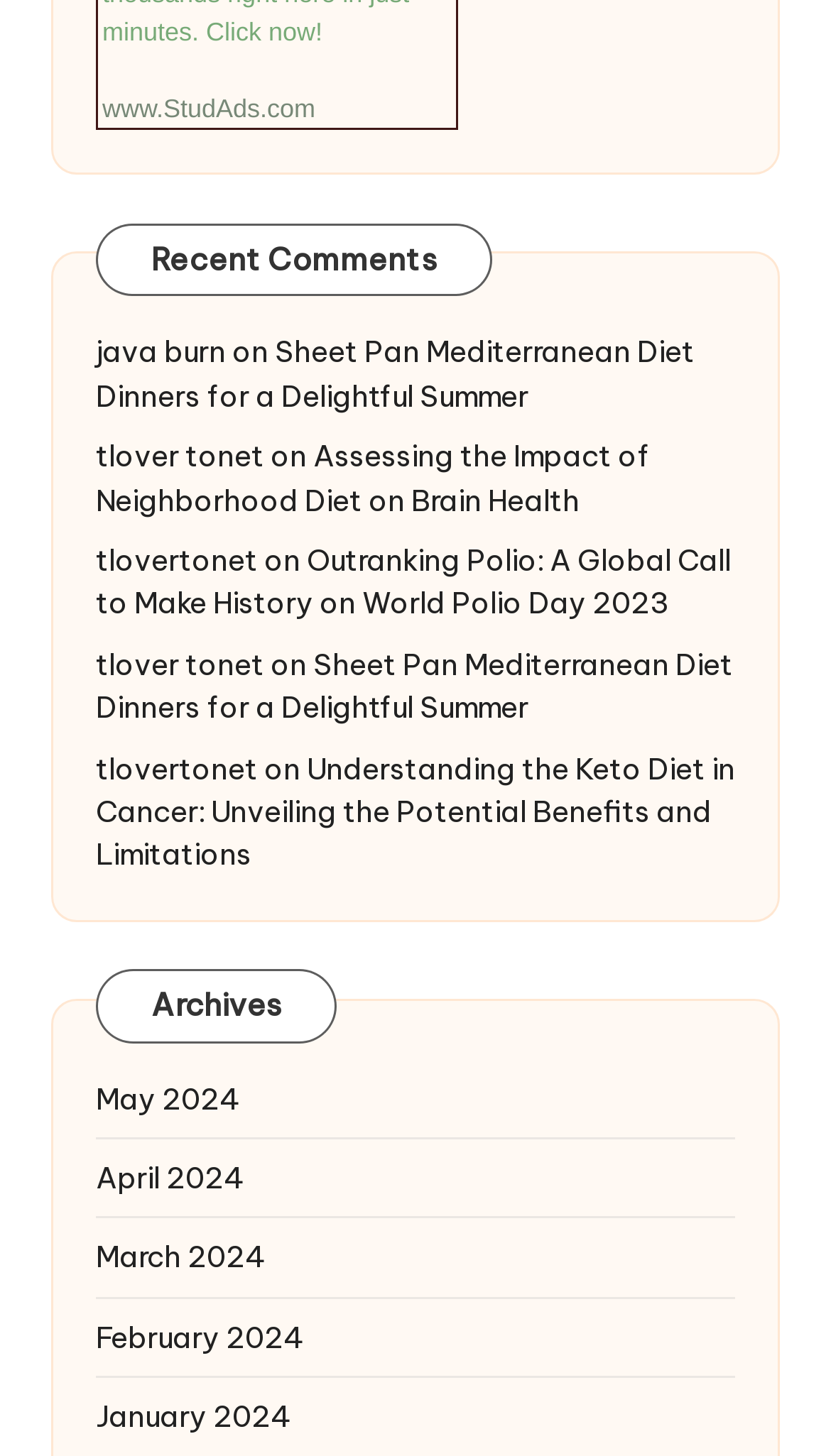Answer briefly with one word or phrase:
How many articles are on this webpage?

5